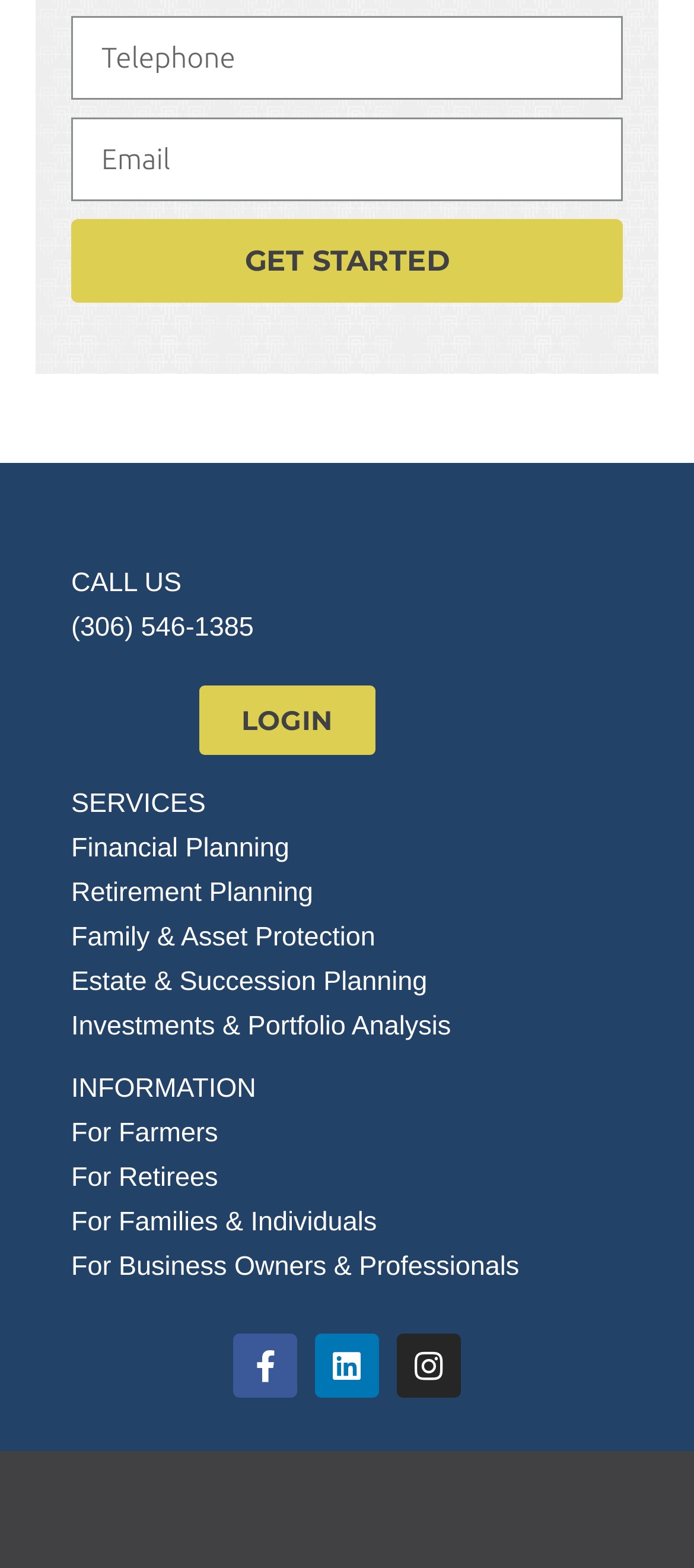Using the element description: "For Retirees", determine the bounding box coordinates. The coordinates should be in the format [left, top, right, bottom], with values between 0 and 1.

[0.103, 0.742, 0.314, 0.761]